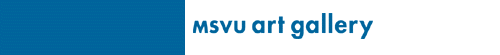What does the logo of the MSVU Art Gallery serve as?
Relying on the image, give a concise answer in one word or a brief phrase.

a visual anchor